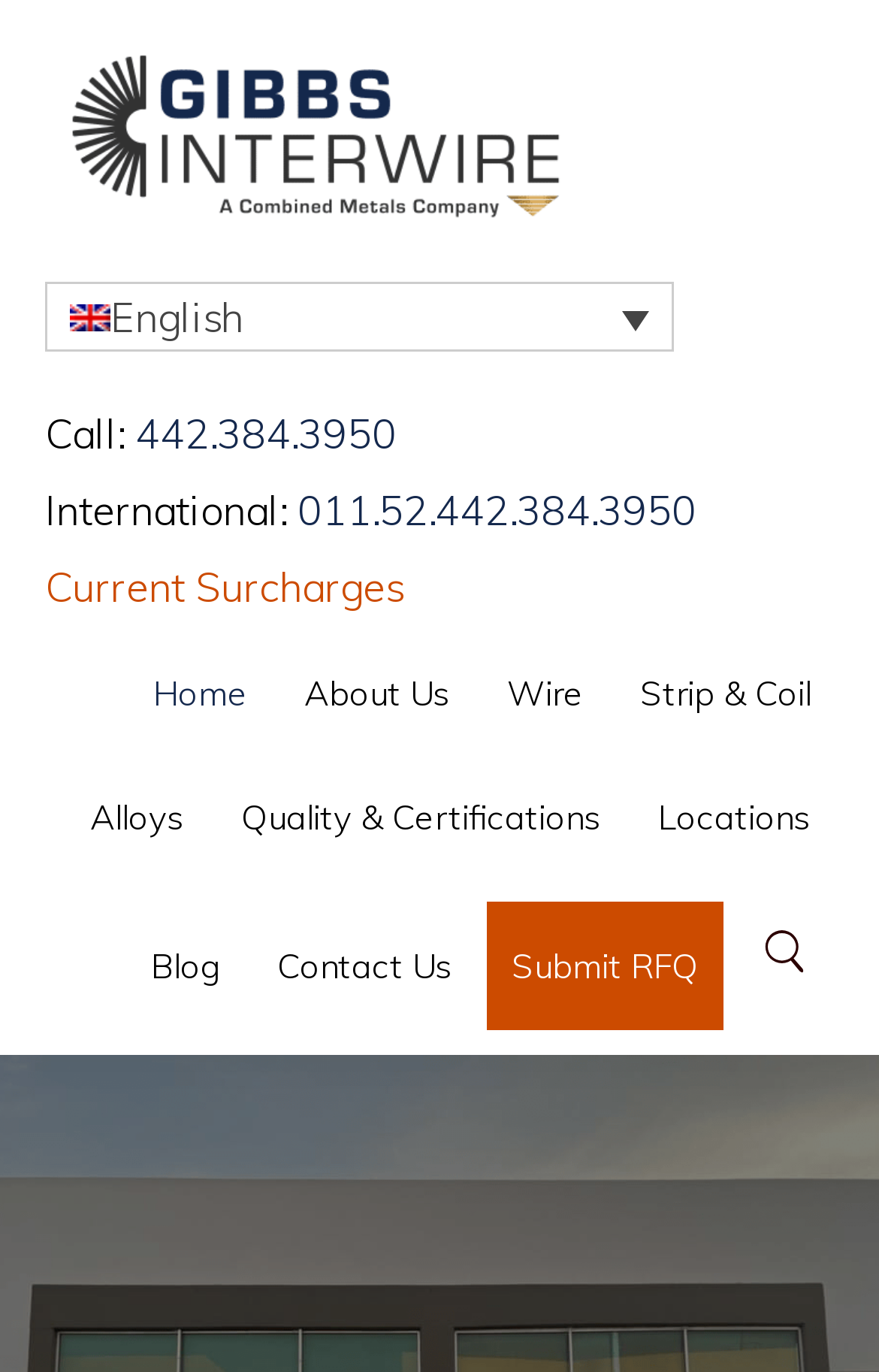Locate the bounding box of the UI element based on this description: "Anti Trafficking/Slavery Policy". Provide four float numbers between 0 and 1 as [left, top, right, bottom].

[0.282, 0.958, 0.762, 0.982]